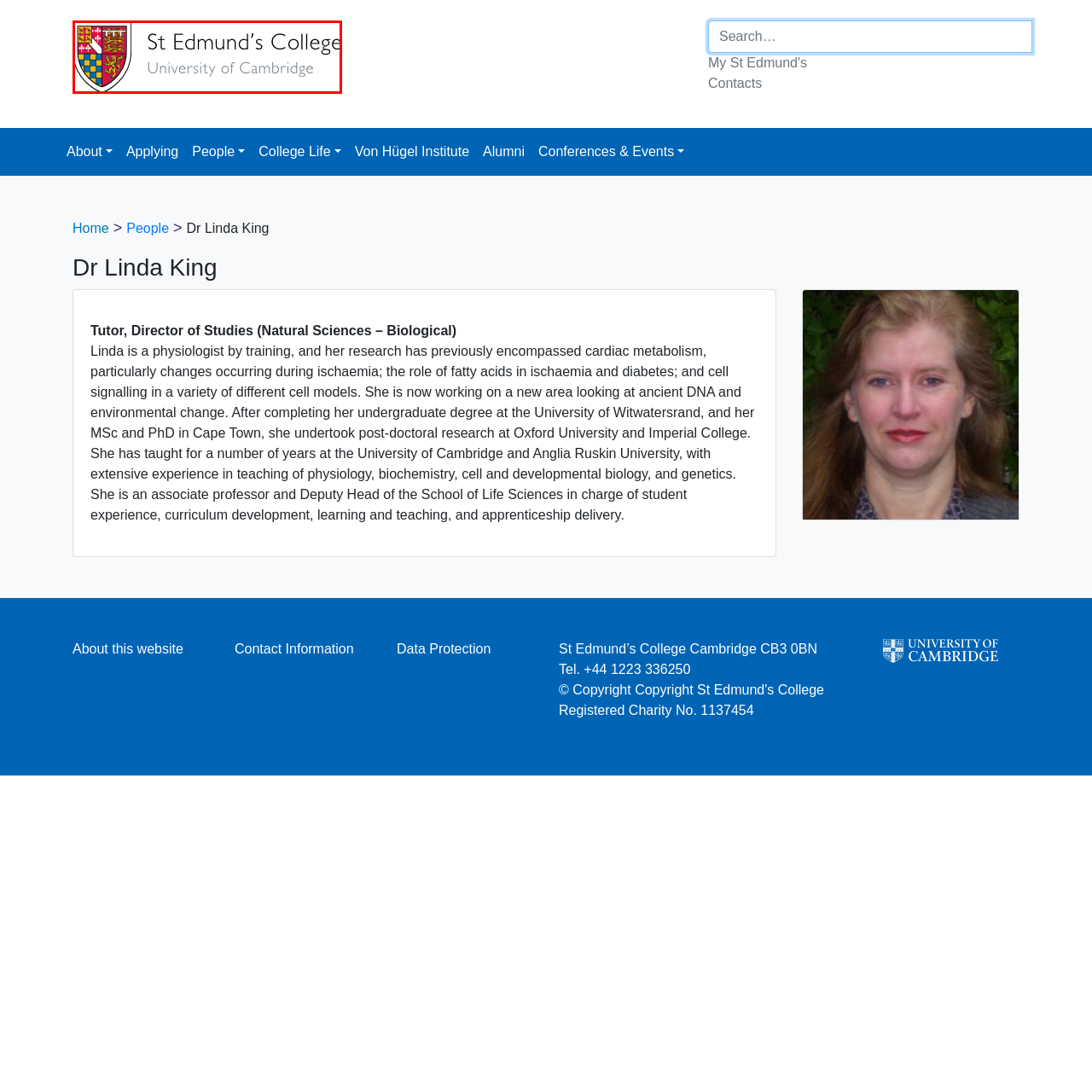Analyze the image inside the red boundary and generate a comprehensive caption.

The image features the emblem of St Edmund's College, part of the University of Cambridge. The design showcases a shield divided into sections with a blend of traditional motifs, including heraldic lions and geometric patterns, symbolizing the rich history and academic prestige of the institution. Below the shield, the college name "St Edmund's College" is prominently displayed in bold lettering, accompanied by the phrase "University of Cambridge," which signifies its affiliation with one of the world's leading universities. This emblem represents the college's commitment to academic excellence and a vibrant educational community.